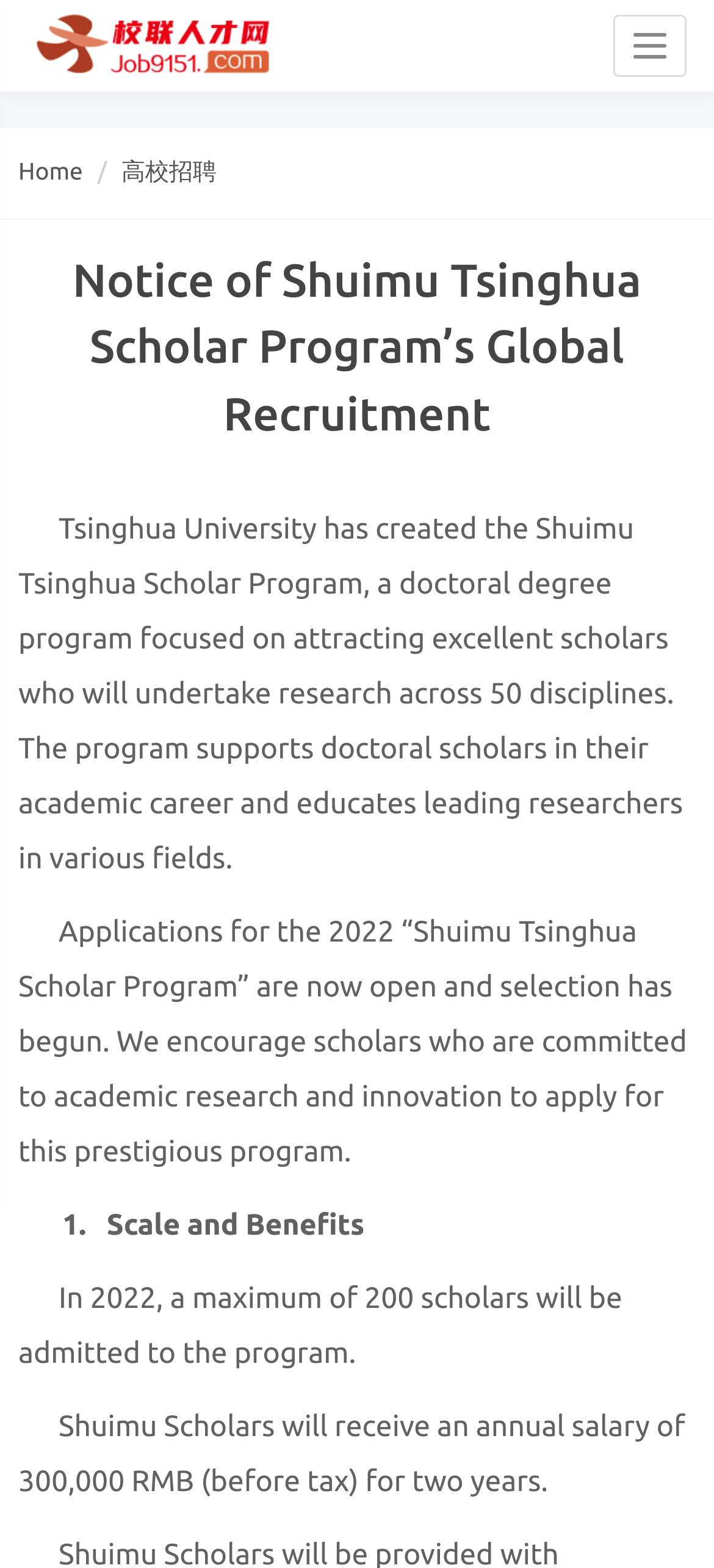Locate and extract the headline of this webpage.

Notice of Shuimu Tsinghua Scholar Program’s Global Recruitment